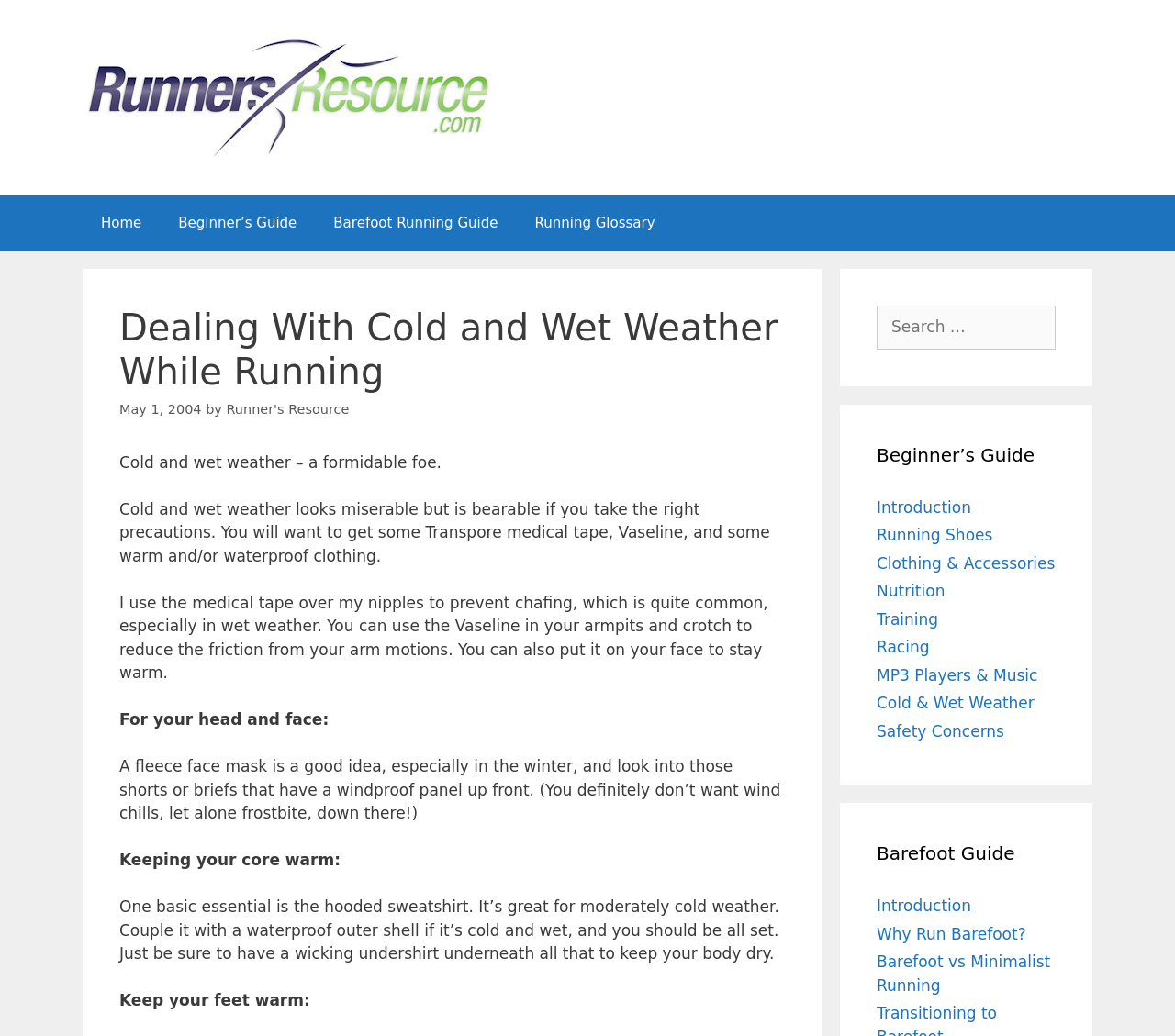Pinpoint the bounding box coordinates of the element to be clicked to execute the instruction: "Search for something".

[0.746, 0.295, 0.898, 0.337]